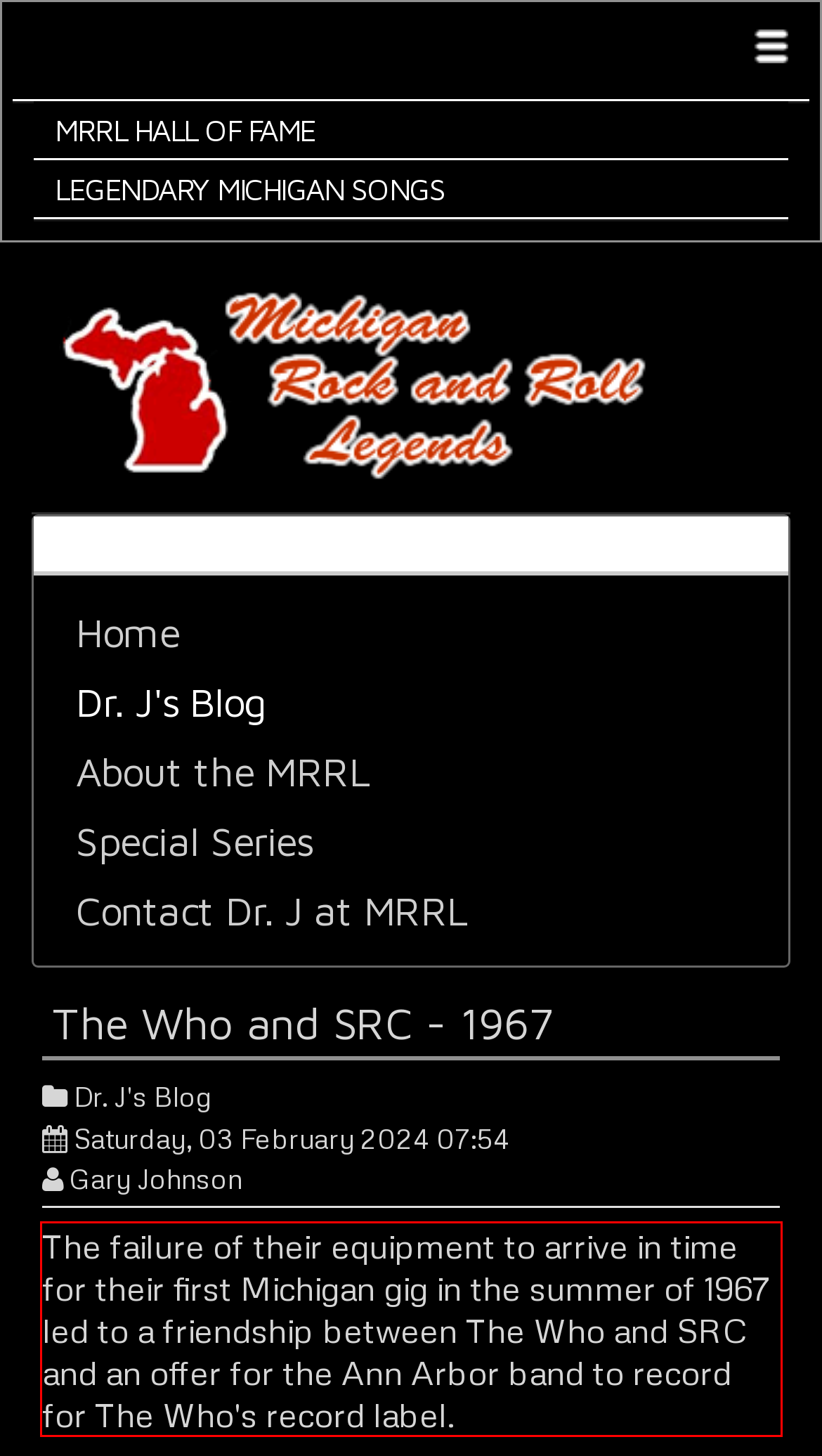Identify the text inside the red bounding box in the provided webpage screenshot and transcribe it.

The failure of their equipment to arrive in time for their first Michigan gig in the summer of 1967 led to a friendship between The Who and SRC and an offer for the Ann Arbor band to record for The Who's record label.